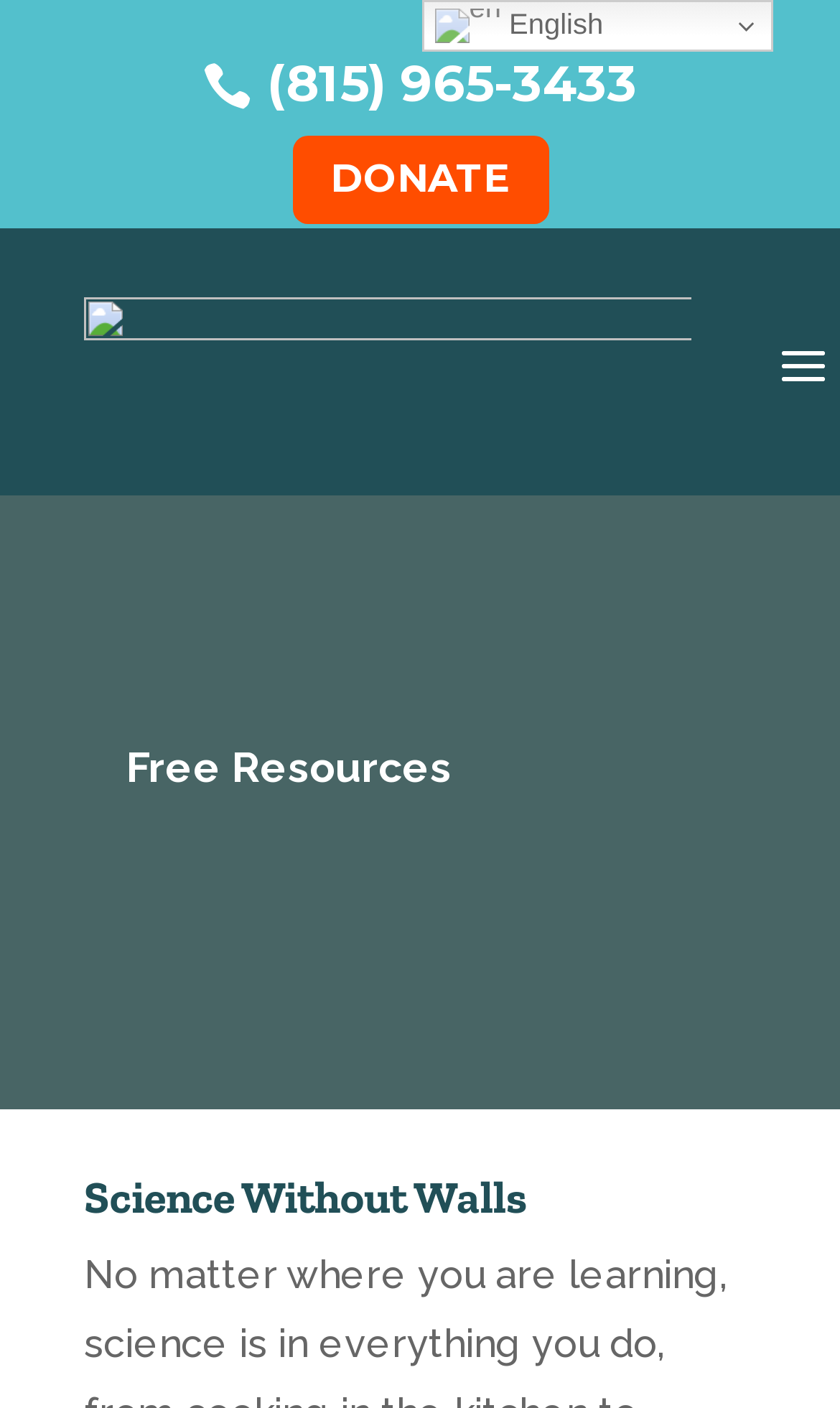Describe the entire webpage, focusing on both content and design.

The webpage is about Educator Free Resources from the Burpee Museum of Natural History. At the top left, there is a phone number link "(815) 965-3433". Next to it, on the top right, is a "DONATE" link. Below these links, there is a horizontal section with a prominent "Free Resources" heading, taking up most of the width. 

Below the "Free Resources" heading, there is a "Science Without Walls" heading, positioned more to the left. On the top right corner, there is a language selection link "en English" accompanied by a small "en" flag icon.